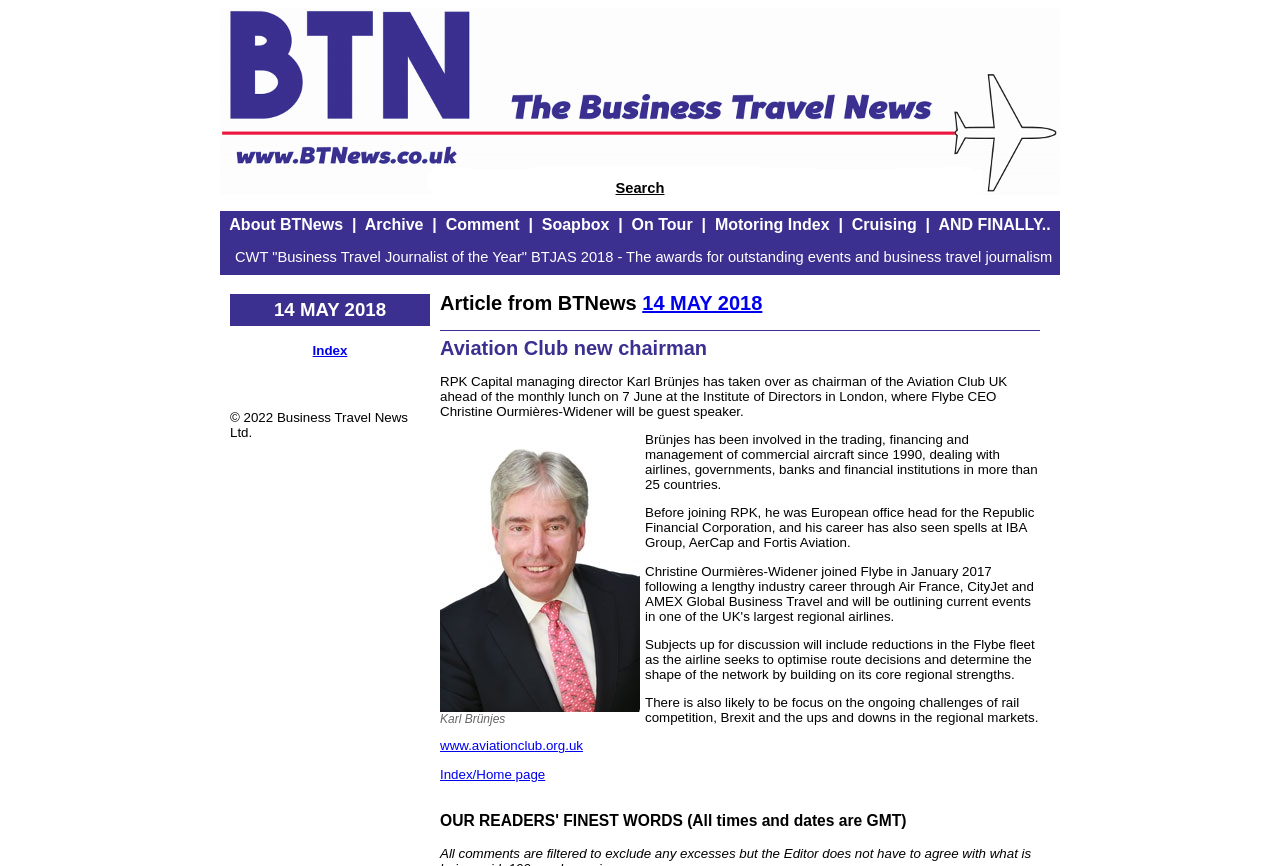From the screenshot, find the bounding box of the UI element matching this description: "Index/Home page". Supply the bounding box coordinates in the form [left, top, right, bottom], each a float between 0 and 1.

[0.344, 0.885, 0.426, 0.903]